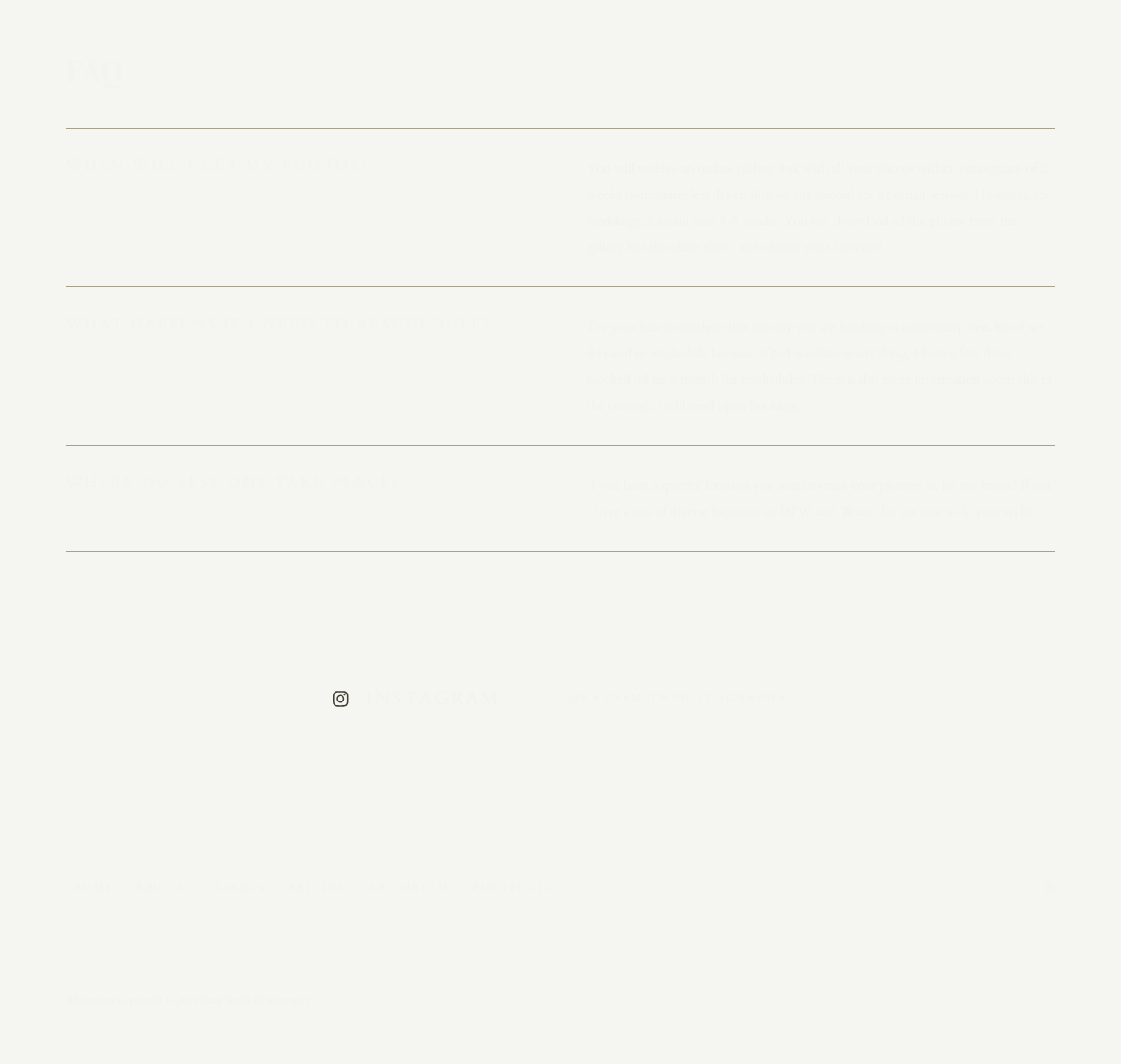Given the description Home, predict the bounding box coordinates of the UI element. Ensure the coordinates are in the format (top-left x, top-left y, bottom-right x, bottom-right y) and all values are between 0 and 1.

[0.059, 0.828, 0.107, 0.842]